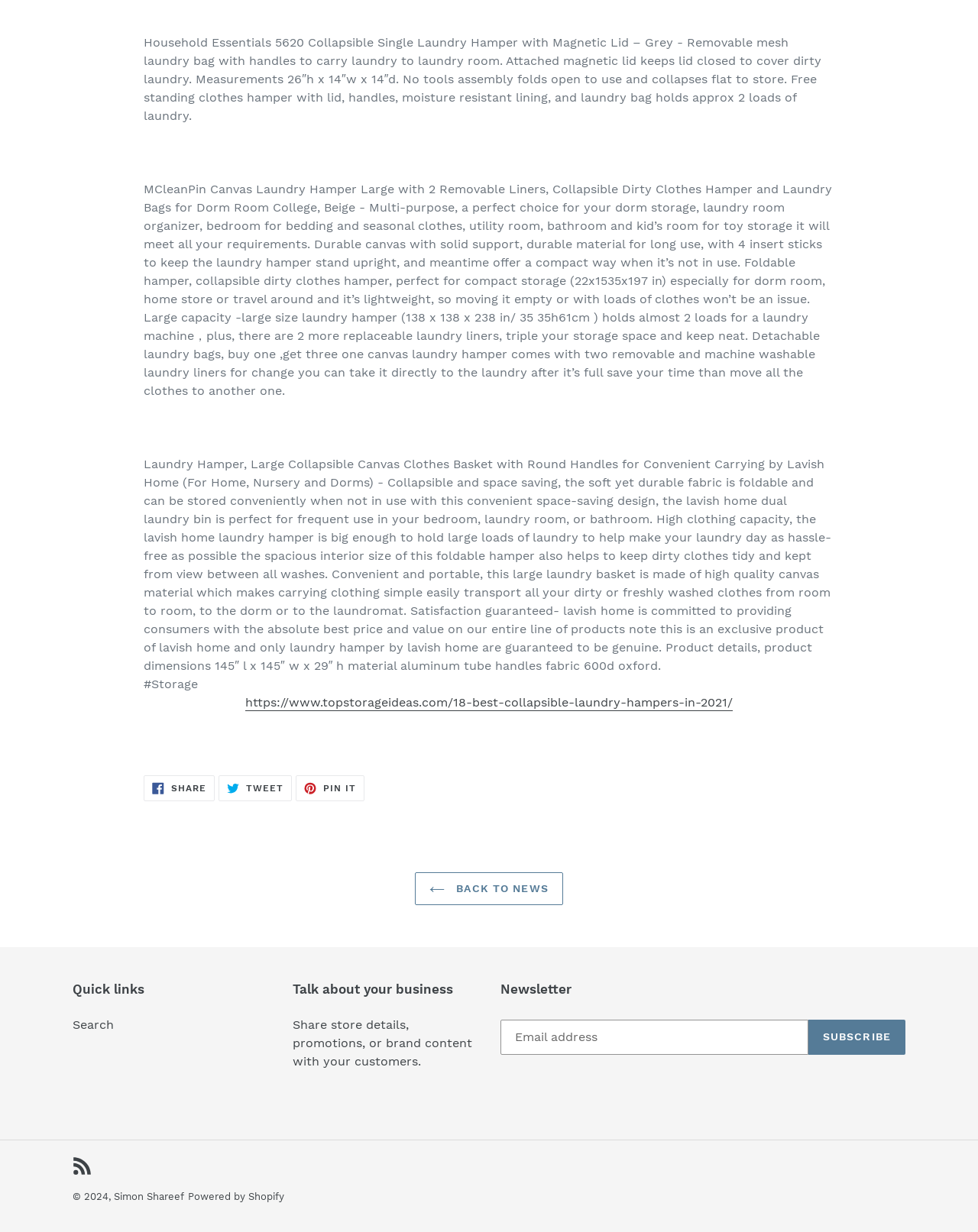Provide the bounding box coordinates of the UI element that matches the description: "Simon Shareef".

[0.116, 0.966, 0.188, 0.976]